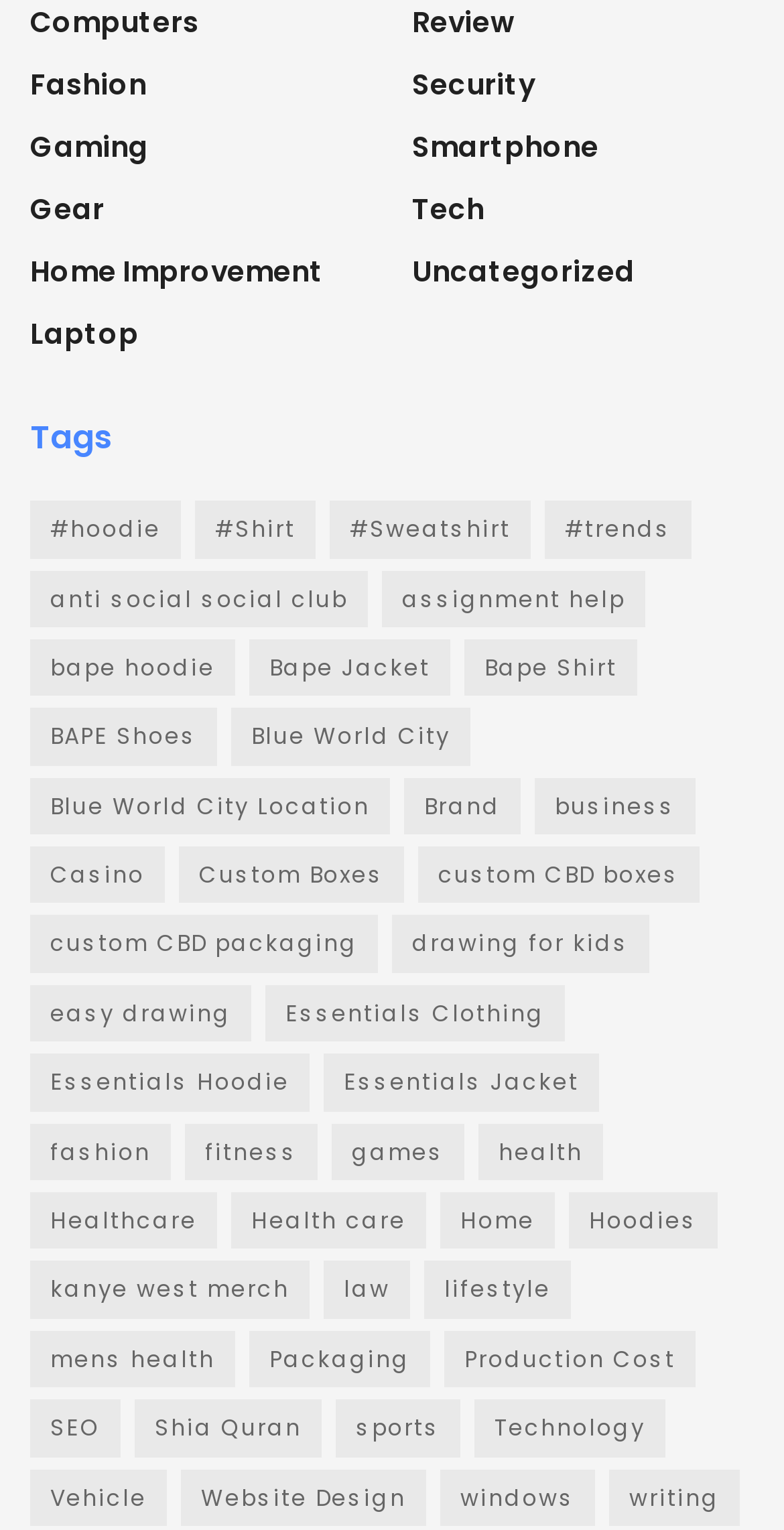Identify the bounding box coordinates of the element that should be clicked to fulfill this task: "Click on Computers". The coordinates should be provided as four float numbers between 0 and 1, i.e., [left, top, right, bottom].

[0.038, 0.001, 0.254, 0.029]